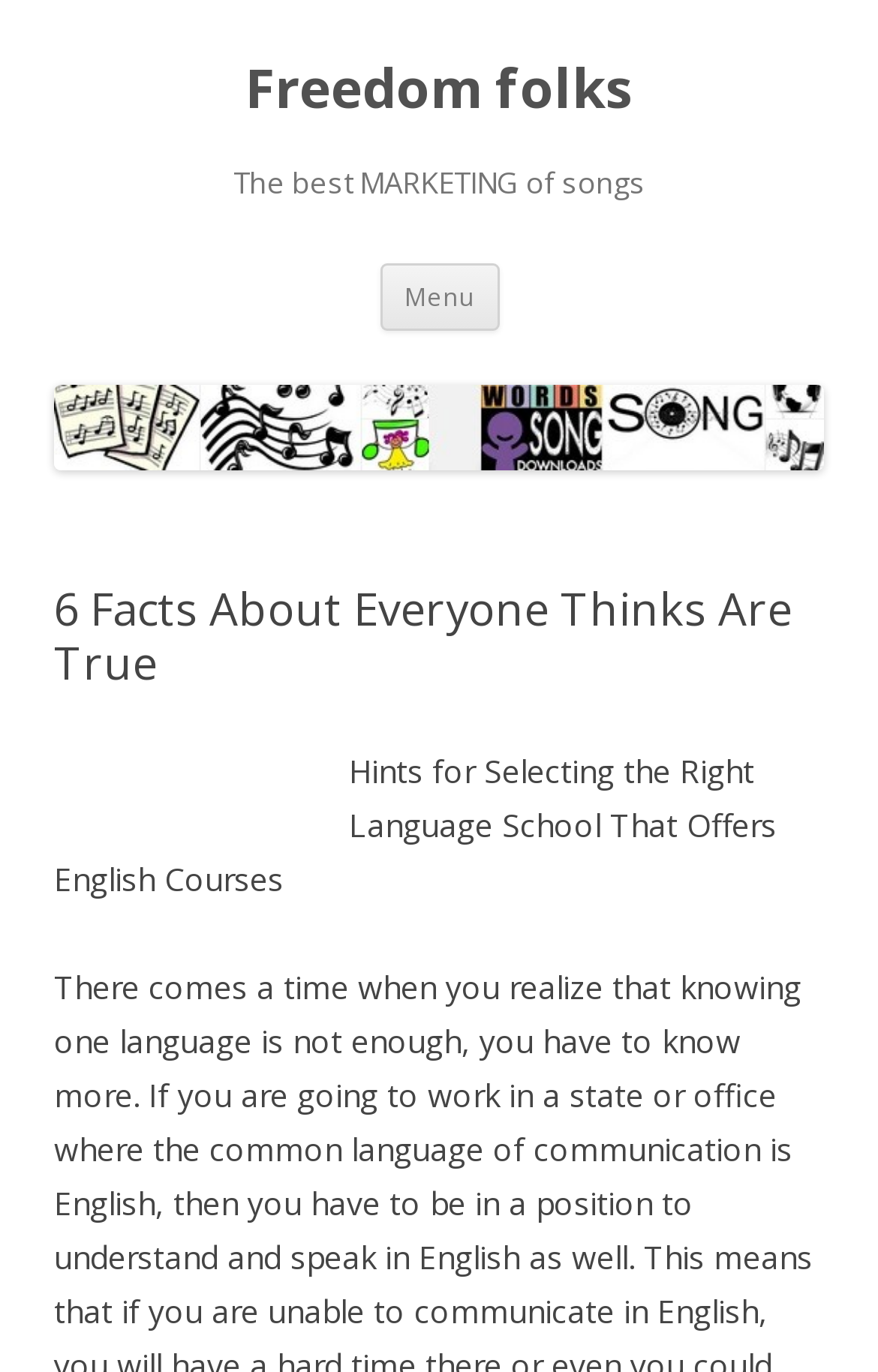What is the link text of the link element below the heading 'Freedom folks'?
Observe the image and answer the question with a one-word or short phrase response.

Freedom folks